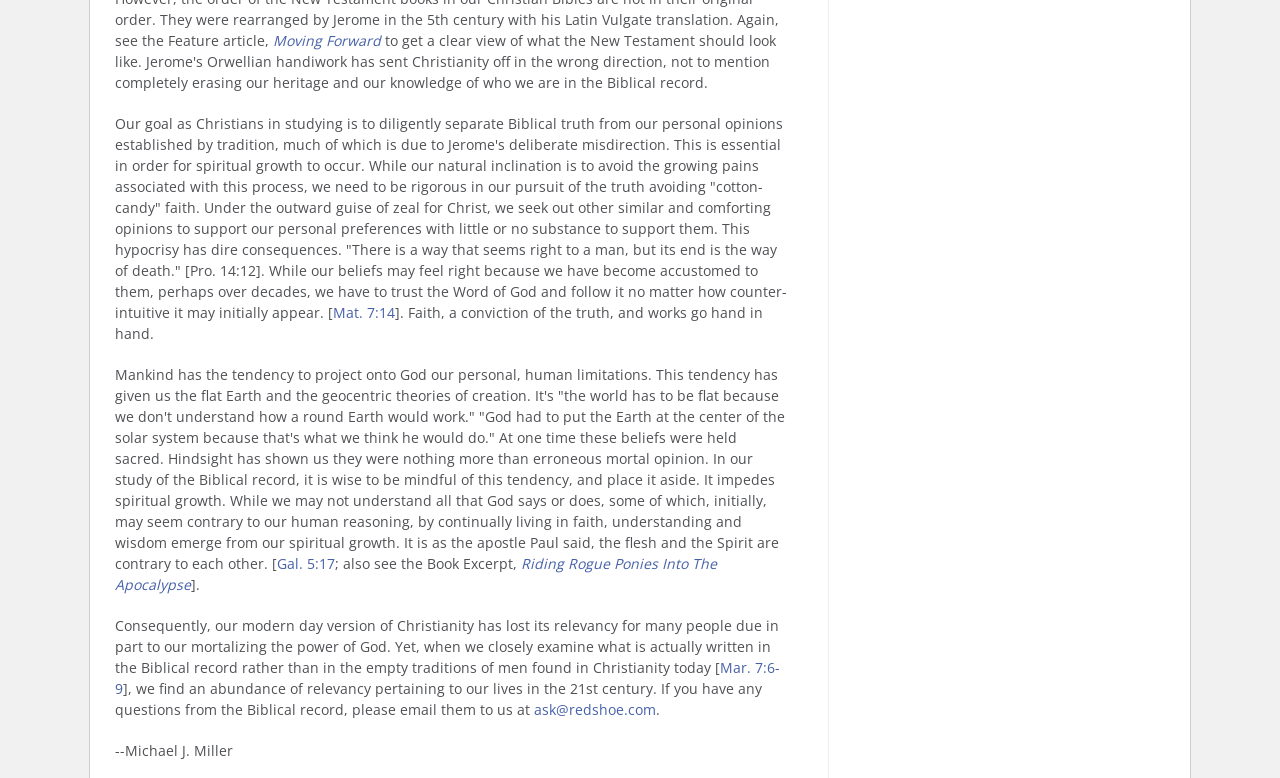Who is the author of the webpage content?
Provide a detailed and well-explained answer to the question.

The webpage is signed off by Michael J. Miller, indicating that he is the author of the content presented on the webpage.